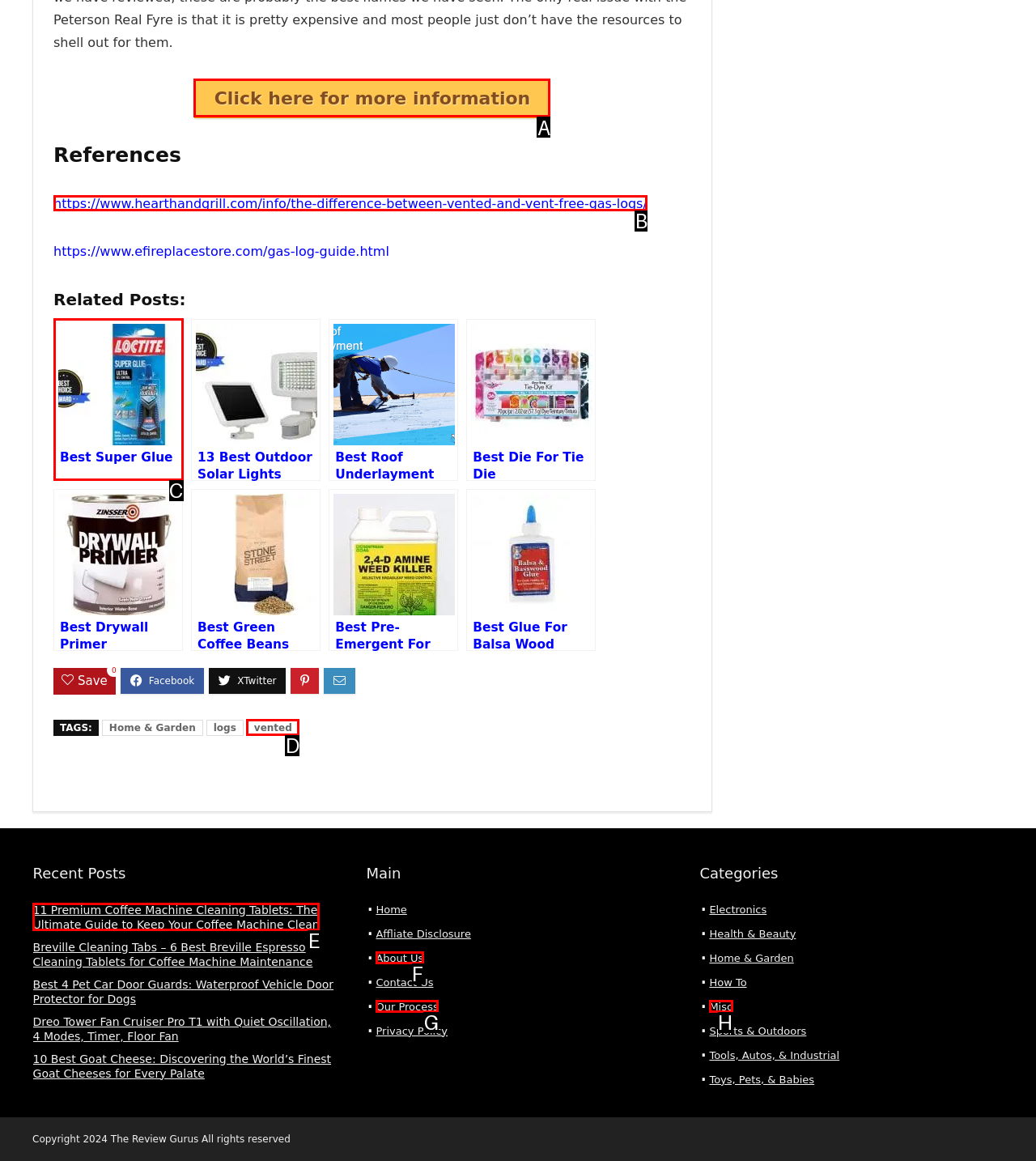Tell me which letter corresponds to the UI element that should be clicked to fulfill this instruction: Click here for more information
Answer using the letter of the chosen option directly.

A